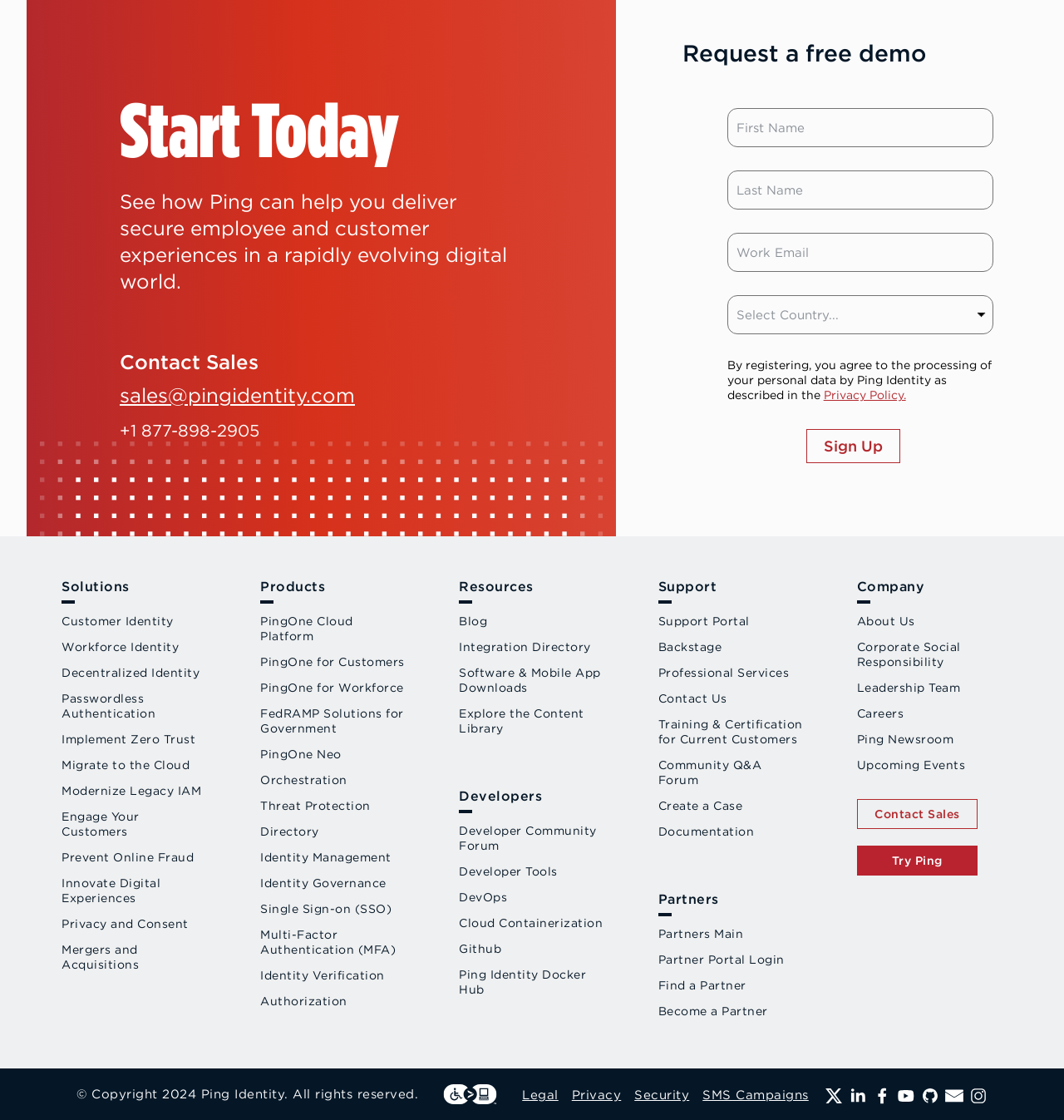Given the element description "Sign Up" in the screenshot, predict the bounding box coordinates of that UI element.

[0.758, 0.383, 0.846, 0.414]